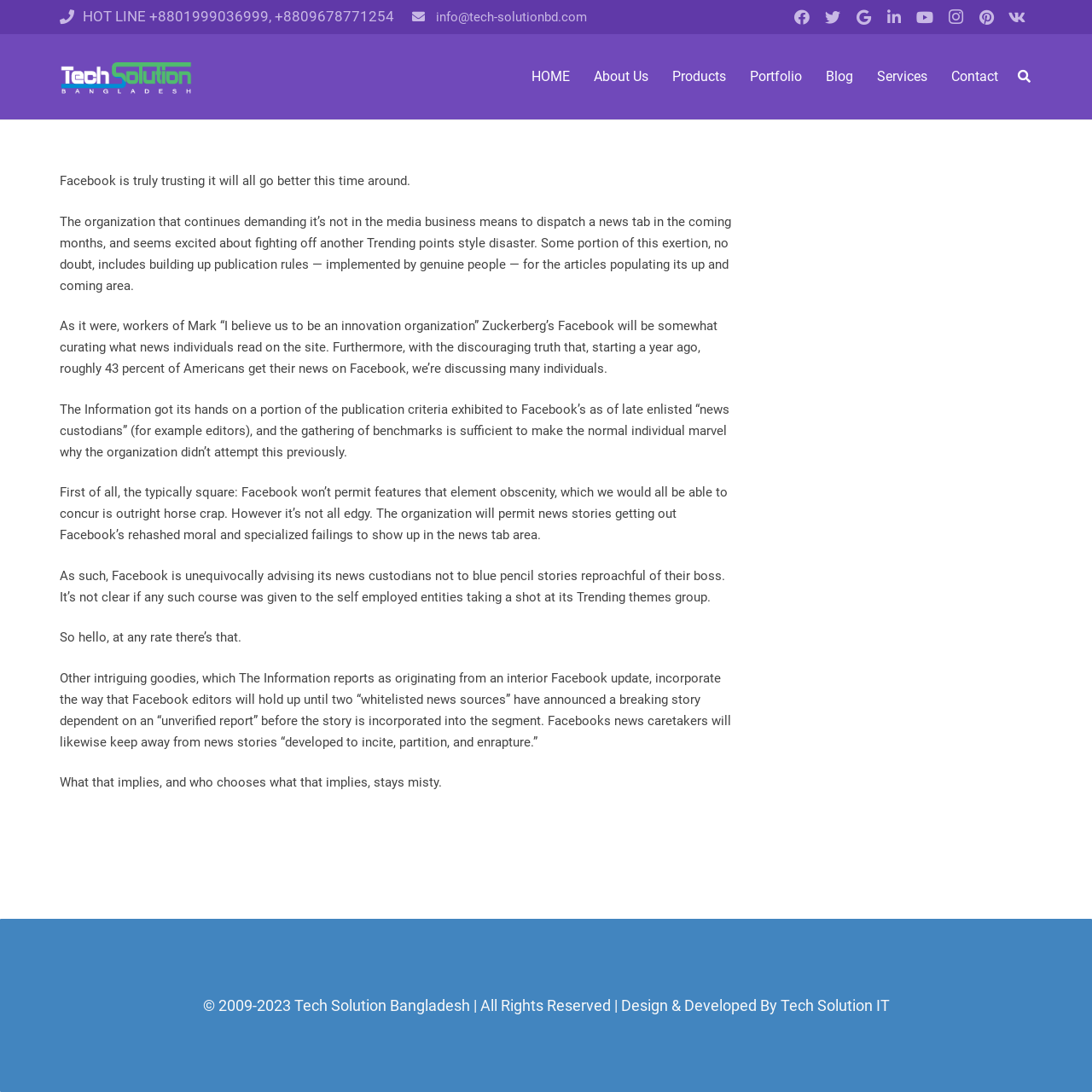What is the criteria for news stories on Facebook's news tab?
Please provide a comprehensive answer based on the visual information in the image.

According to the article, Facebook's news custodians will follow certain criteria, including not allowing features with obscenity and avoiding news stories that are designed to incite, divide, and enrapture.